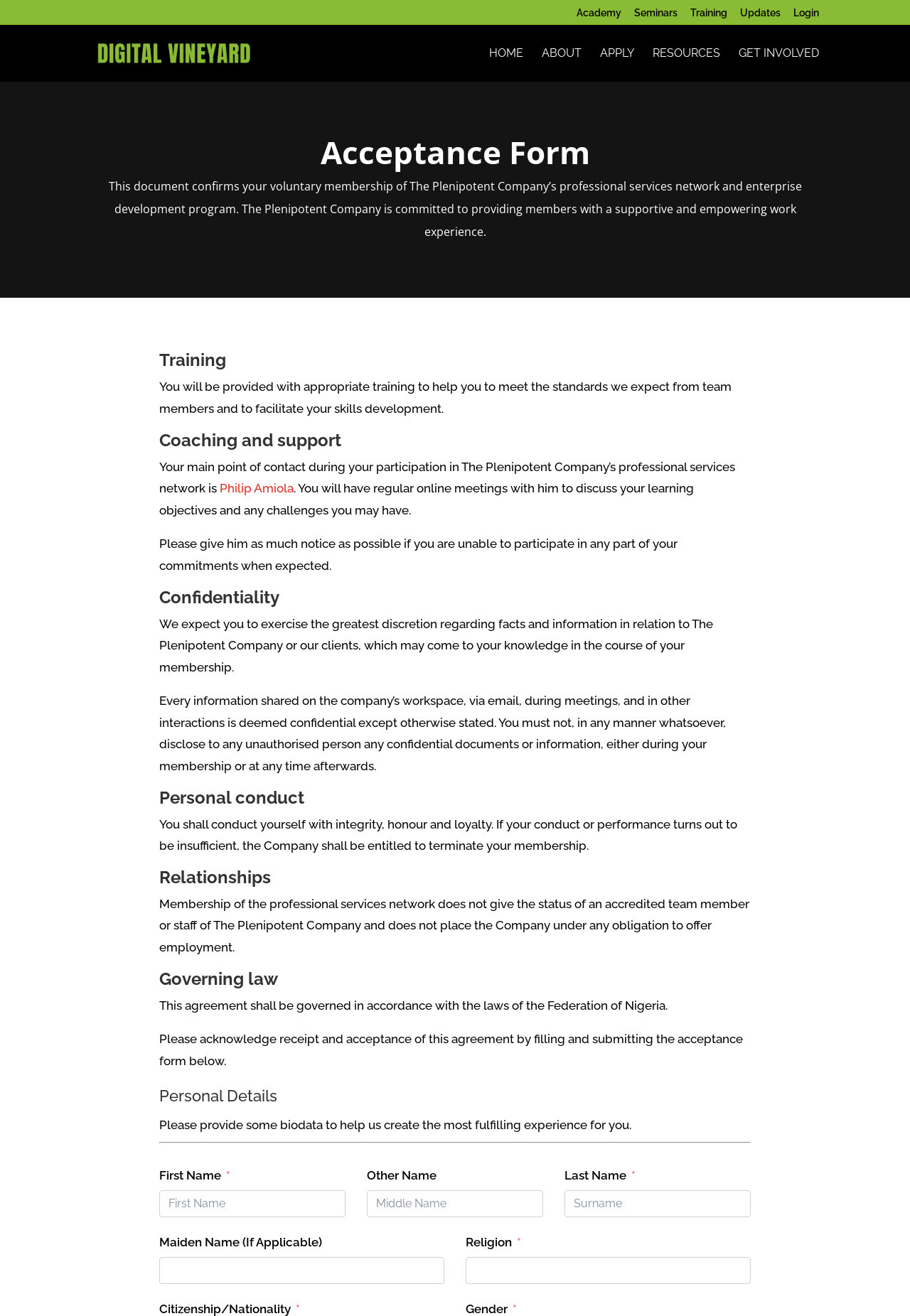Show the bounding box coordinates of the region that should be clicked to follow the instruction: "Click on the 'Login' link."

[0.872, 0.006, 0.9, 0.019]